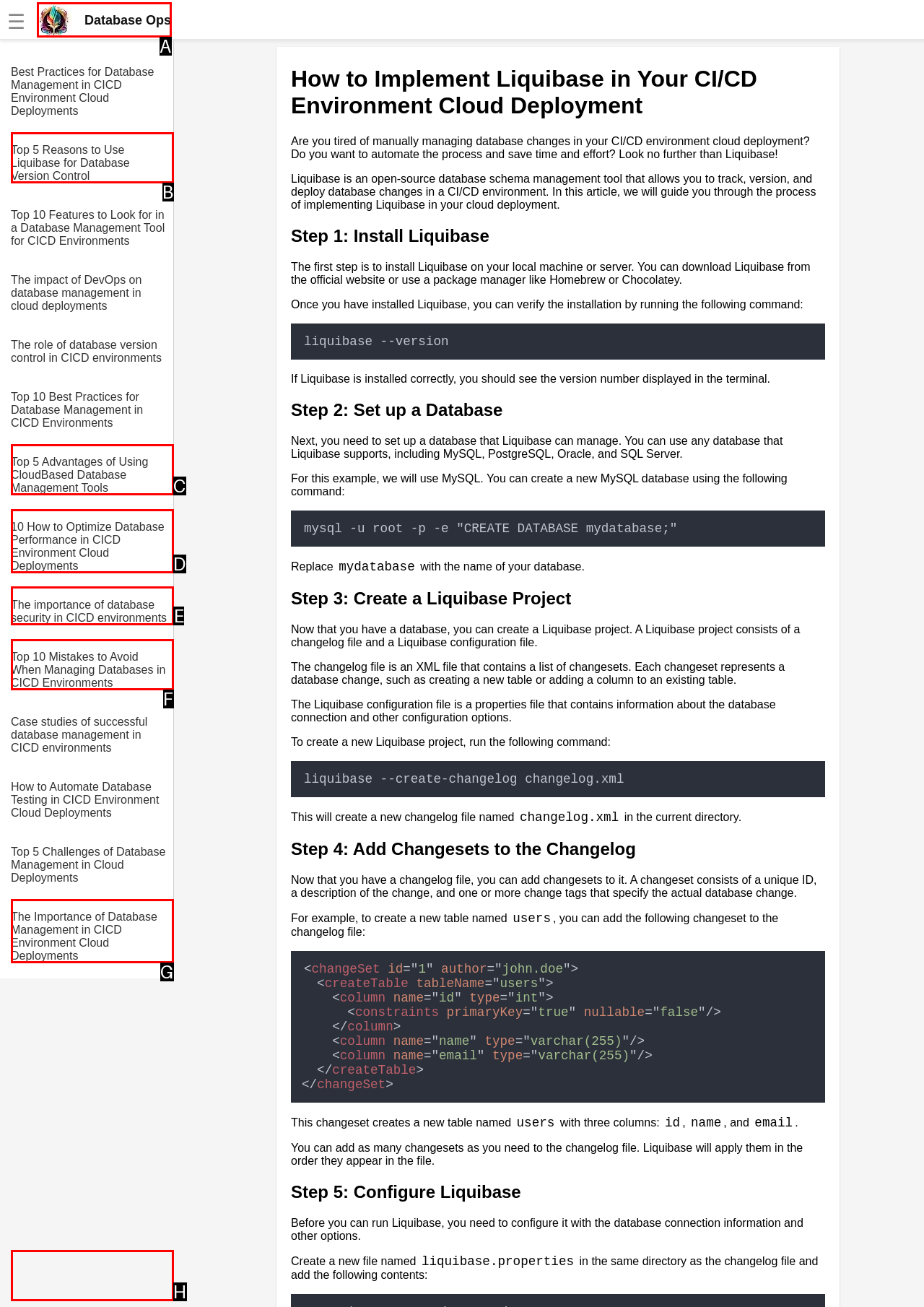Determine which HTML element should be clicked to carry out the following task: Click the link to learn about the importance of database security in CI/CD environments Respond with the letter of the appropriate option.

E